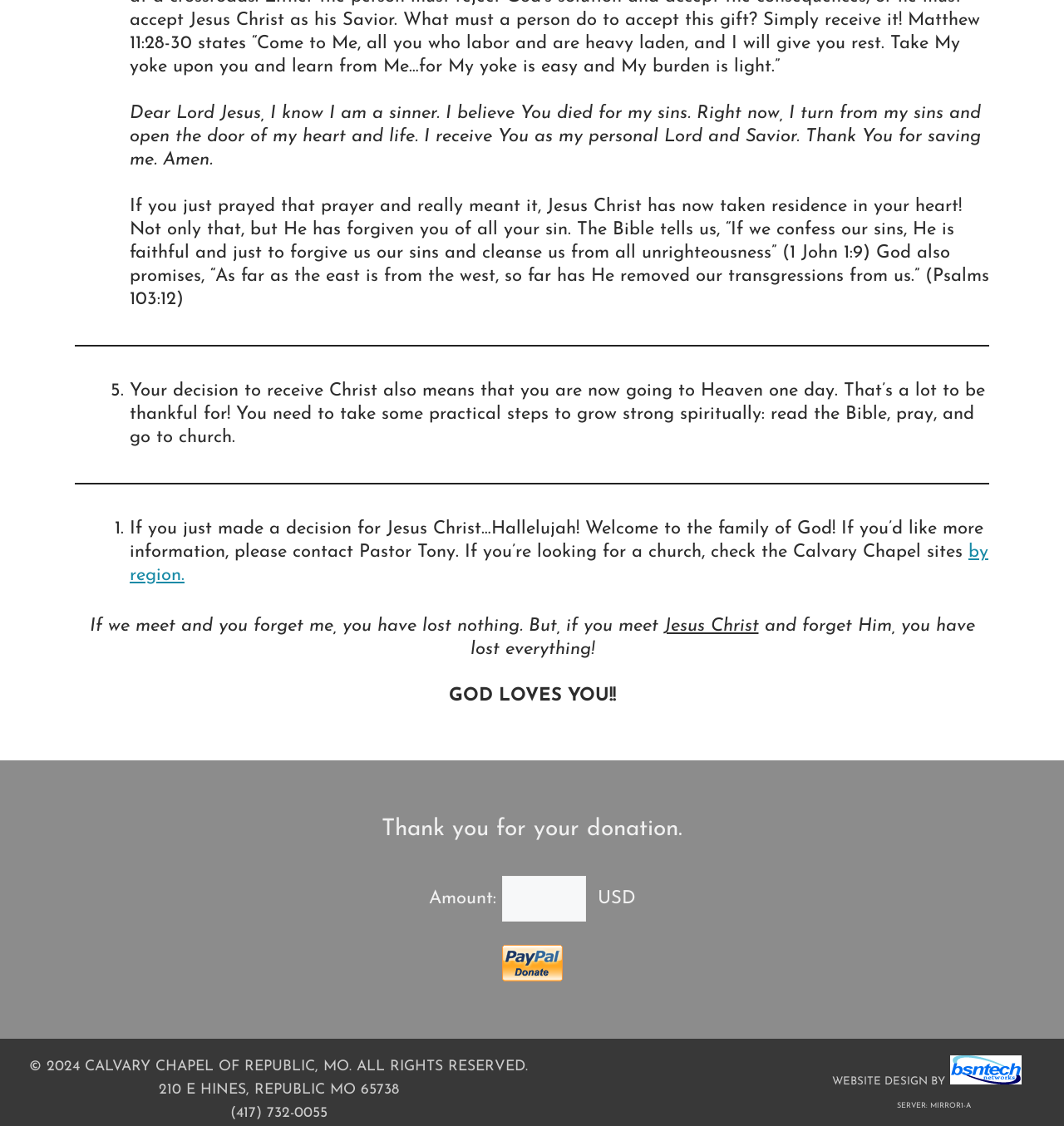What is the contact information provided for Pastor Tony?
Using the image as a reference, answer the question in detail.

The webpage mentions Pastor Tony, but it does not provide any contact information for him, such as an email address or phone number.